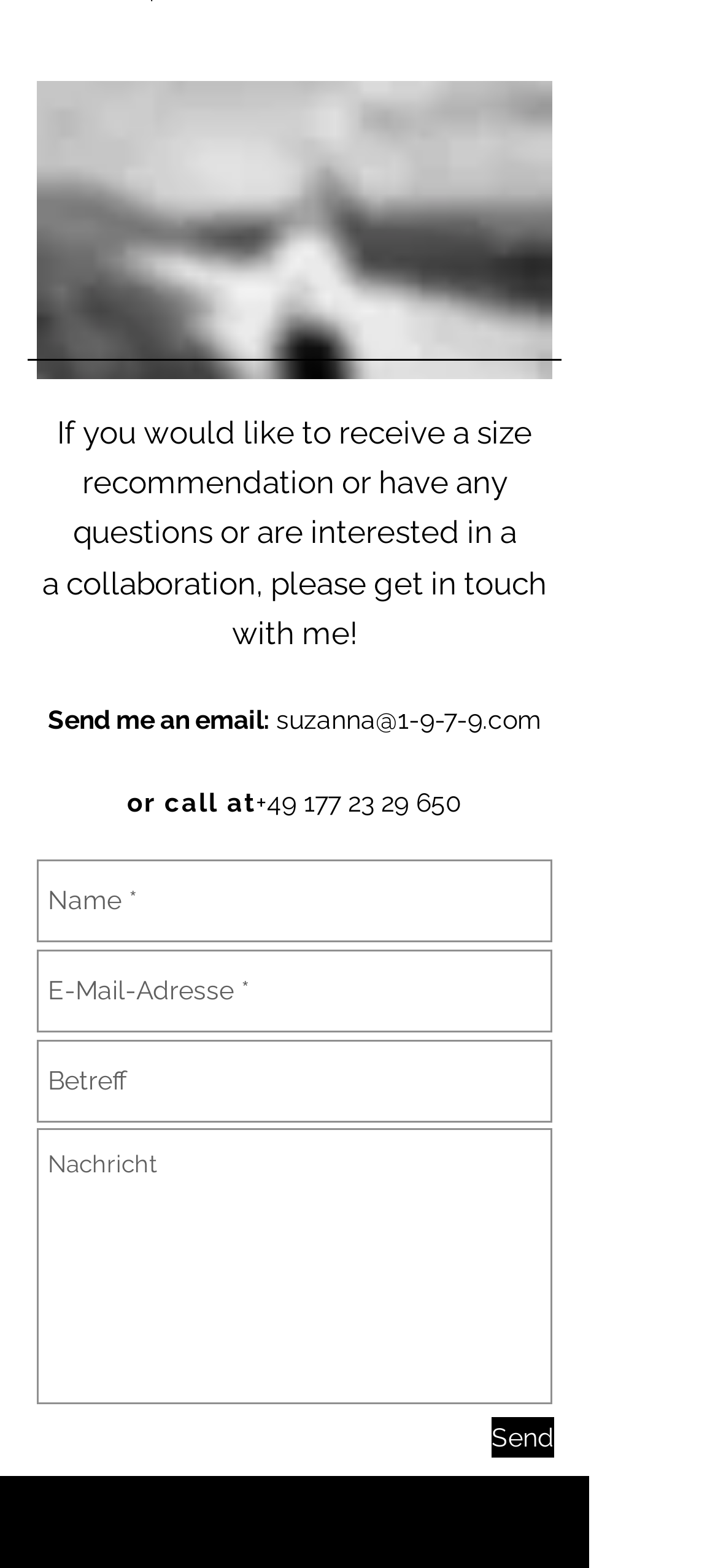Please locate the bounding box coordinates of the element that should be clicked to achieve the given instruction: "Enter your name".

[0.051, 0.549, 0.769, 0.601]